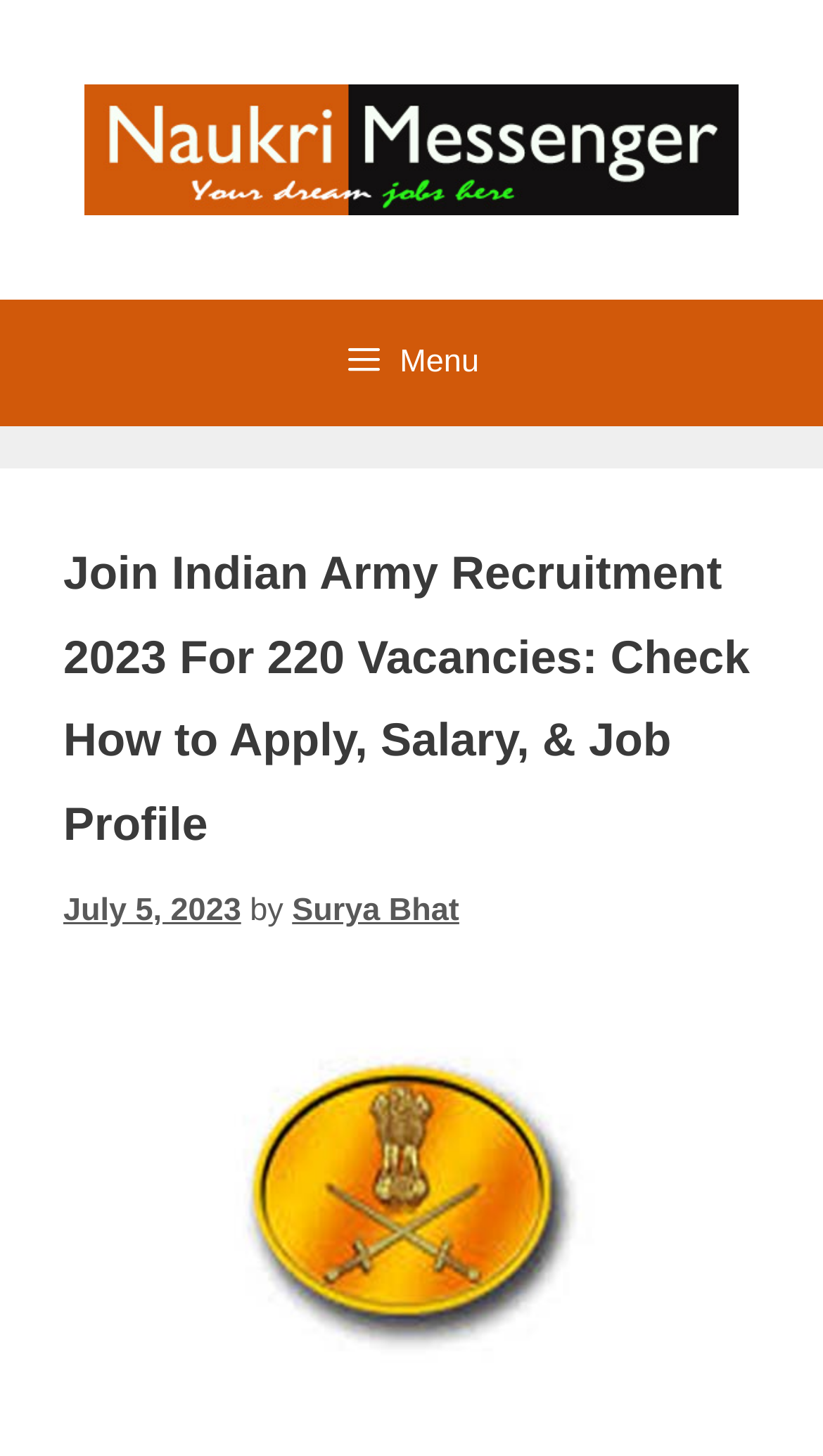From the webpage screenshot, predict the bounding box coordinates (top-left x, top-left y, bottom-right x, bottom-right y) for the UI element described here: July 5, 2023July 5, 2023

[0.077, 0.613, 0.293, 0.638]